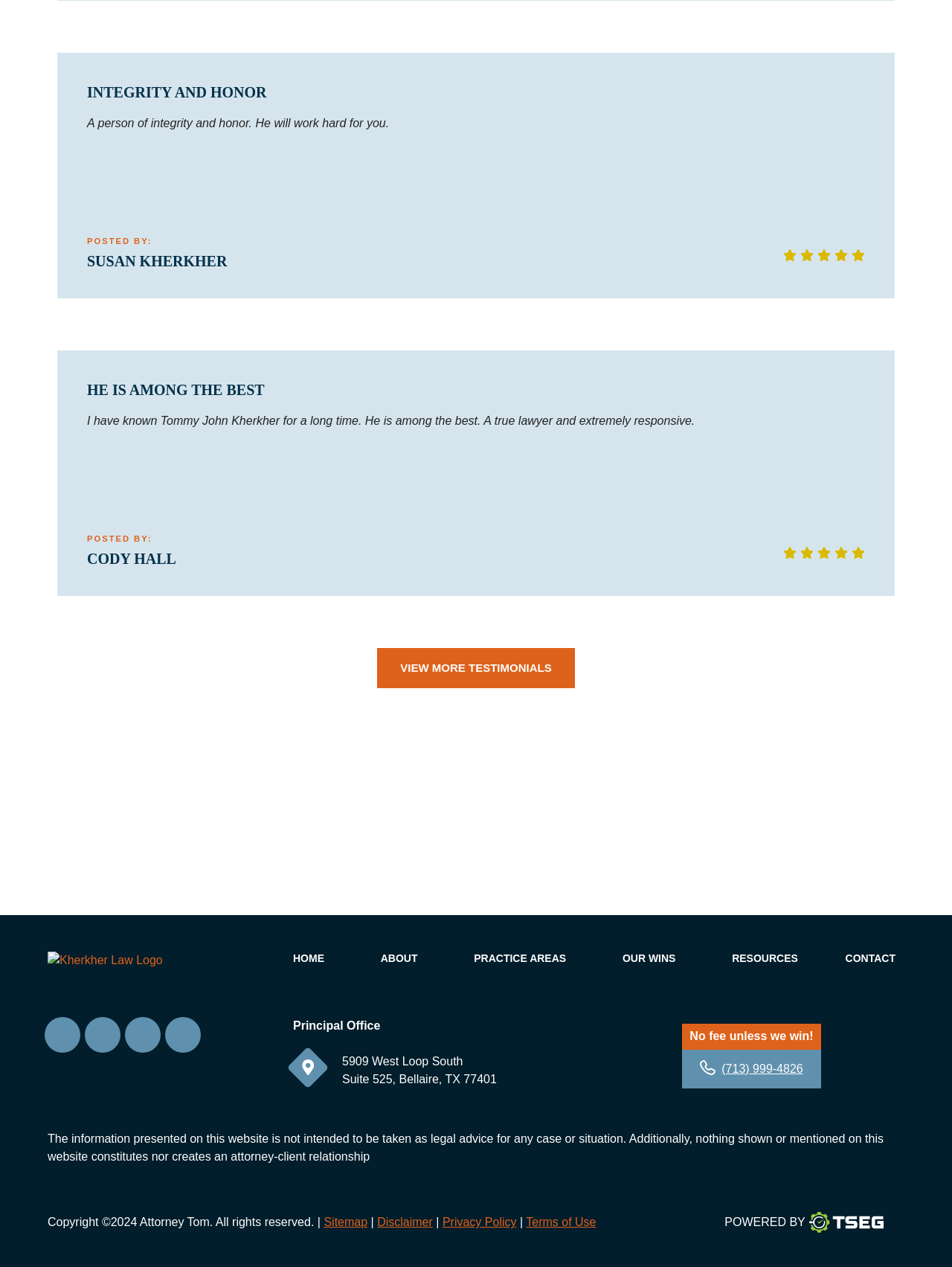What is the address of the law firm?
Provide an in-depth answer to the question, covering all aspects.

The webpage explicitly mentions the address of the law firm as '5909 West Loop South, Suite 525, Bellaire, TX 77401'.